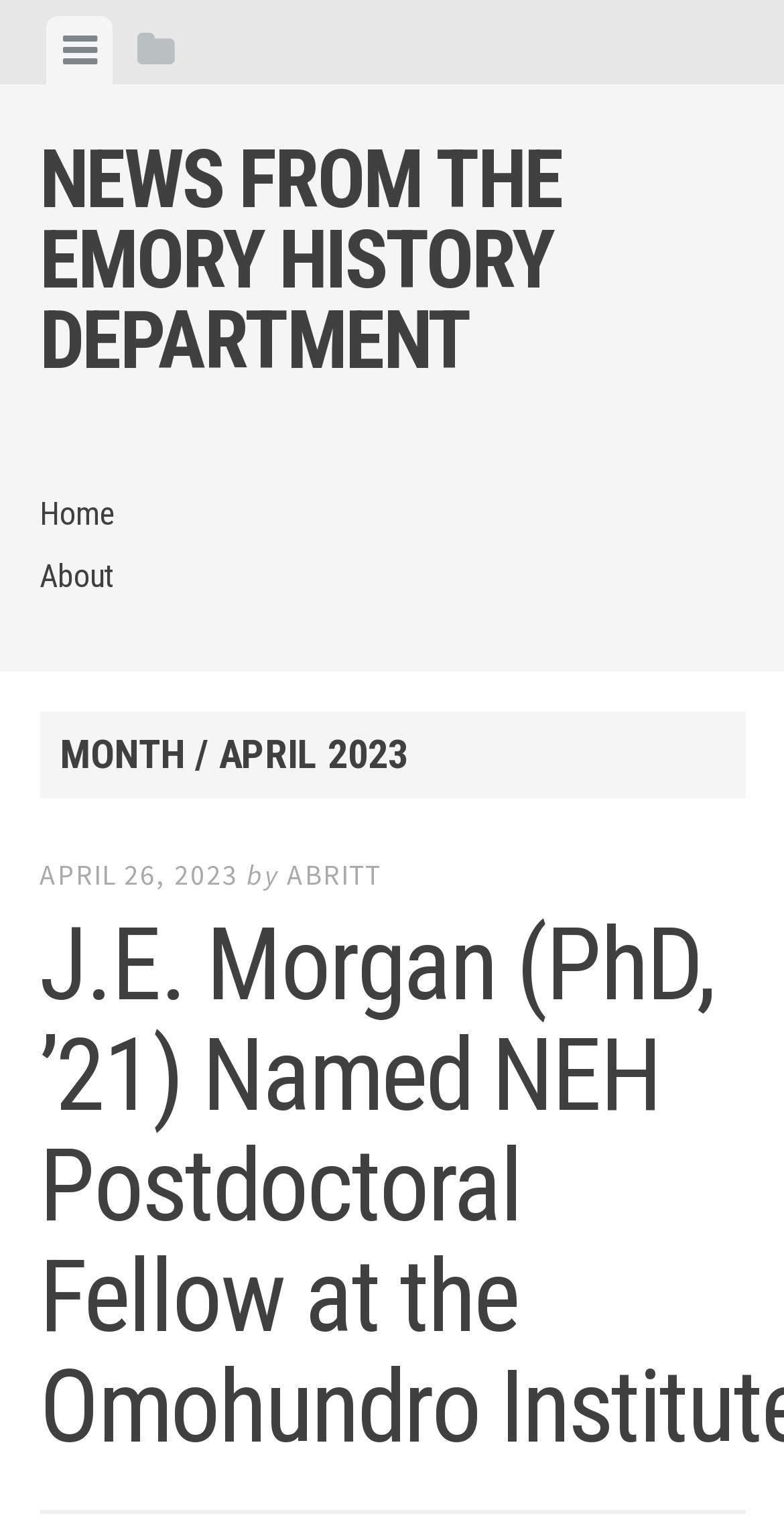How many tabs are in the tablist?
Please provide a single word or phrase as the answer based on the screenshot.

2